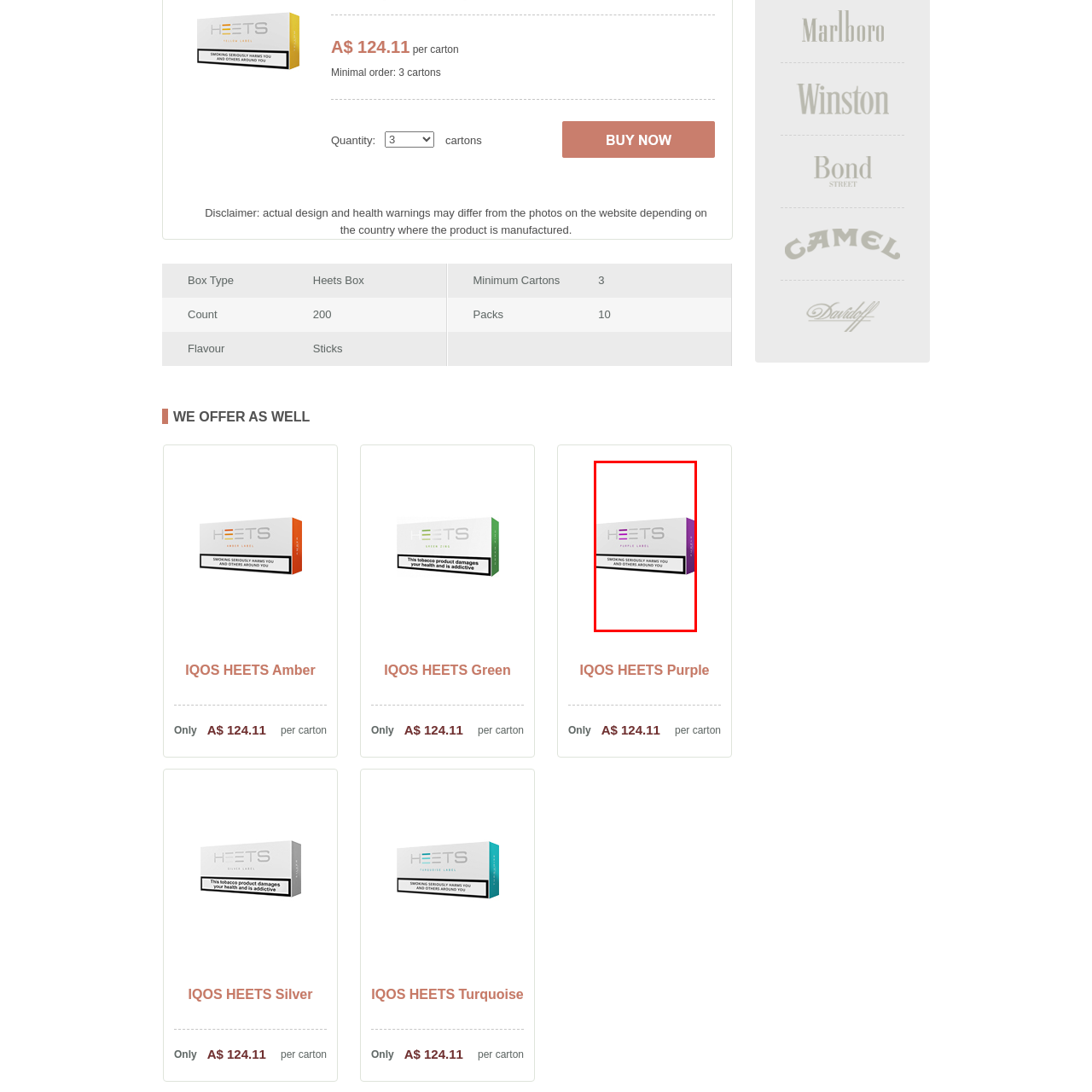Generate an in-depth caption for the image segment highlighted with a red box.

This image showcases the packaging of "IQOS HEETS Purple Label," a product designed for use with IQOS heat-not-burn devices. The box prominently displays the brand name "HEETS" along with the designation "Purple Label," indicating its specific flavor profile. Below the brand name, there is a cautionary message that states, "Smoking seriously harms you and others around you," emphasizing the health risks associated with tobacco use. The packaging features a sleek design, blending silver and purple colors, suggesting a modern aesthetic. This product is part of a range offered for those who prefer an alternative to traditional smoking.